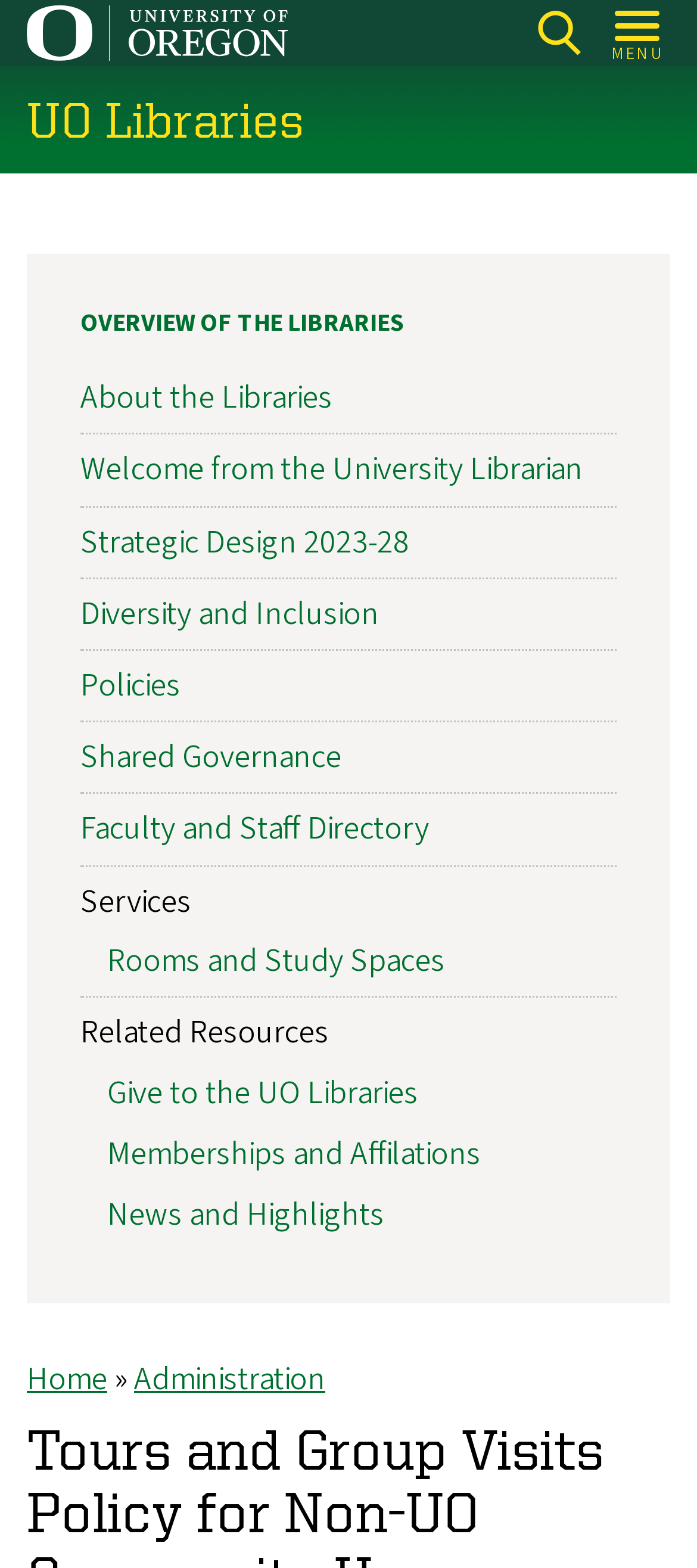How many headings are in the navigation 'Breadcrumb'?
Refer to the image and give a detailed answer to the question.

I looked at the navigation 'Breadcrumb' and found one heading with the text 'Breadcrumb'.